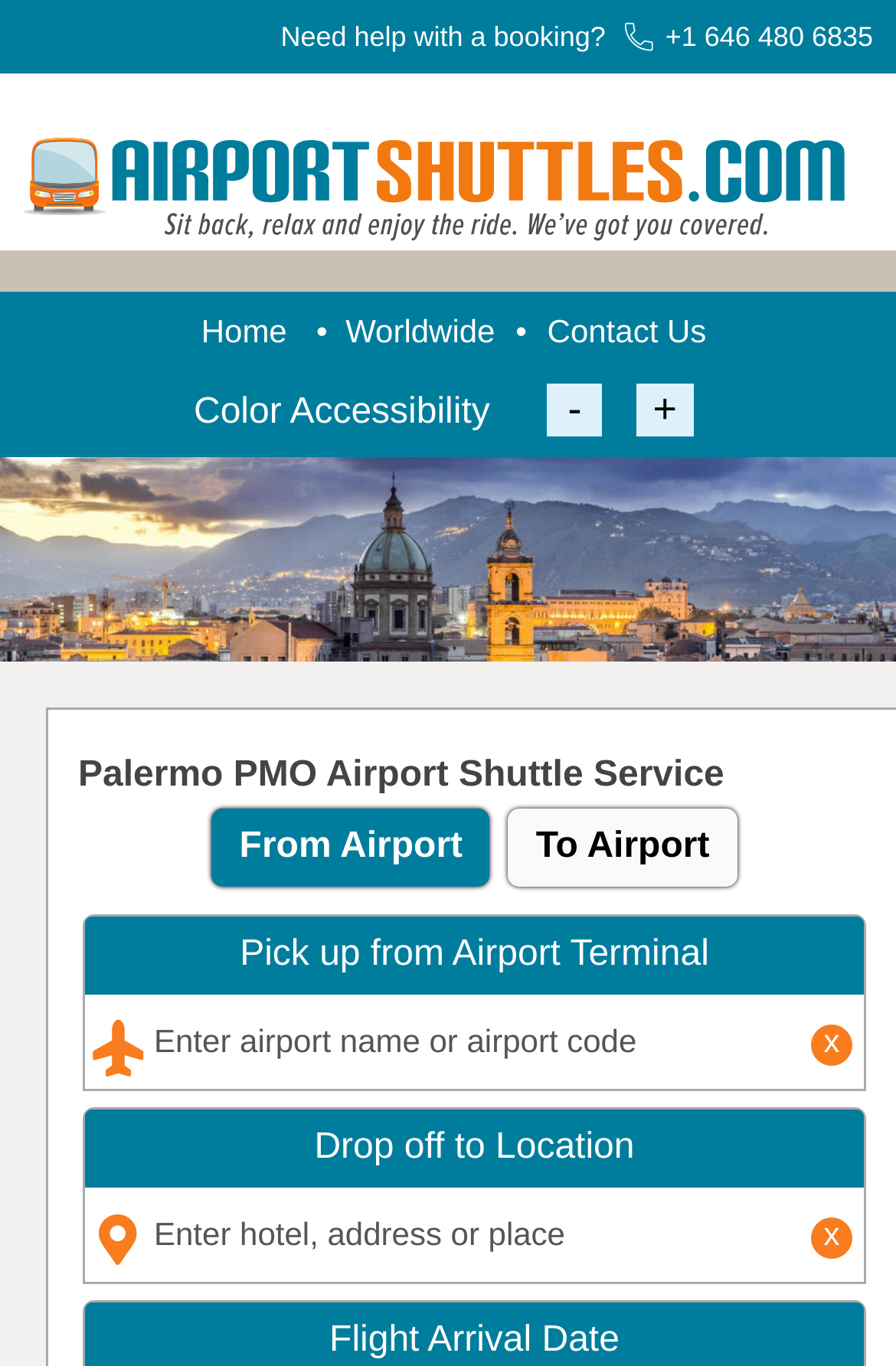Give a one-word or one-phrase response to the question: 
What information is required to book a shuttle?

Pickup, drop-off, flight arrival